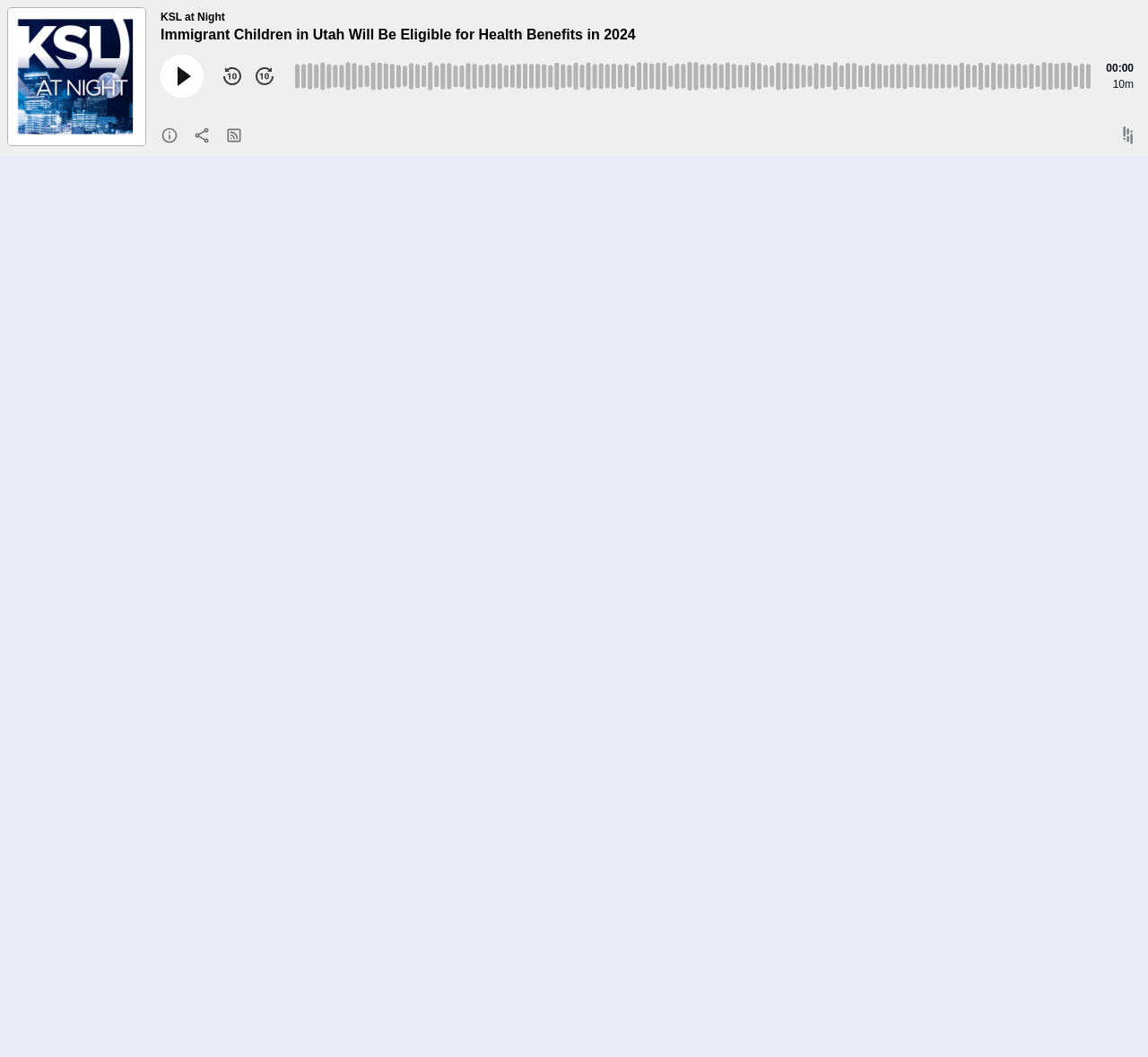Please determine the bounding box of the UI element that matches this description: aria-label="Play" title="Play". The coordinates should be given as (top-left x, top-left y, bottom-right x, bottom-right y), with all values between 0 and 1.

[0.14, 0.052, 0.177, 0.092]